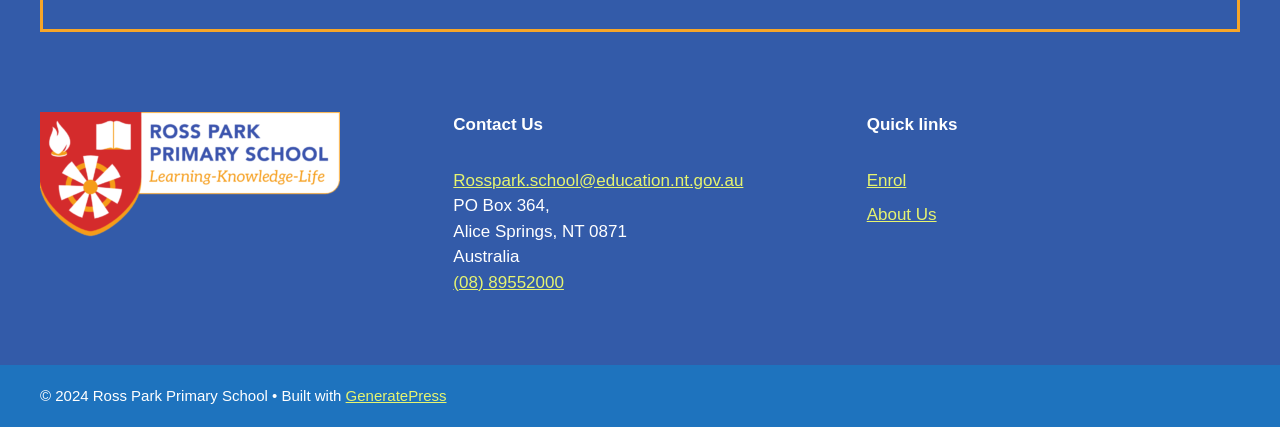What is the name of the school's website builder?
Could you answer the question with a detailed and thorough explanation?

I found the name of the website builder by looking at the footer section of the webpage, where it is listed as 'Built with GeneratePress'.